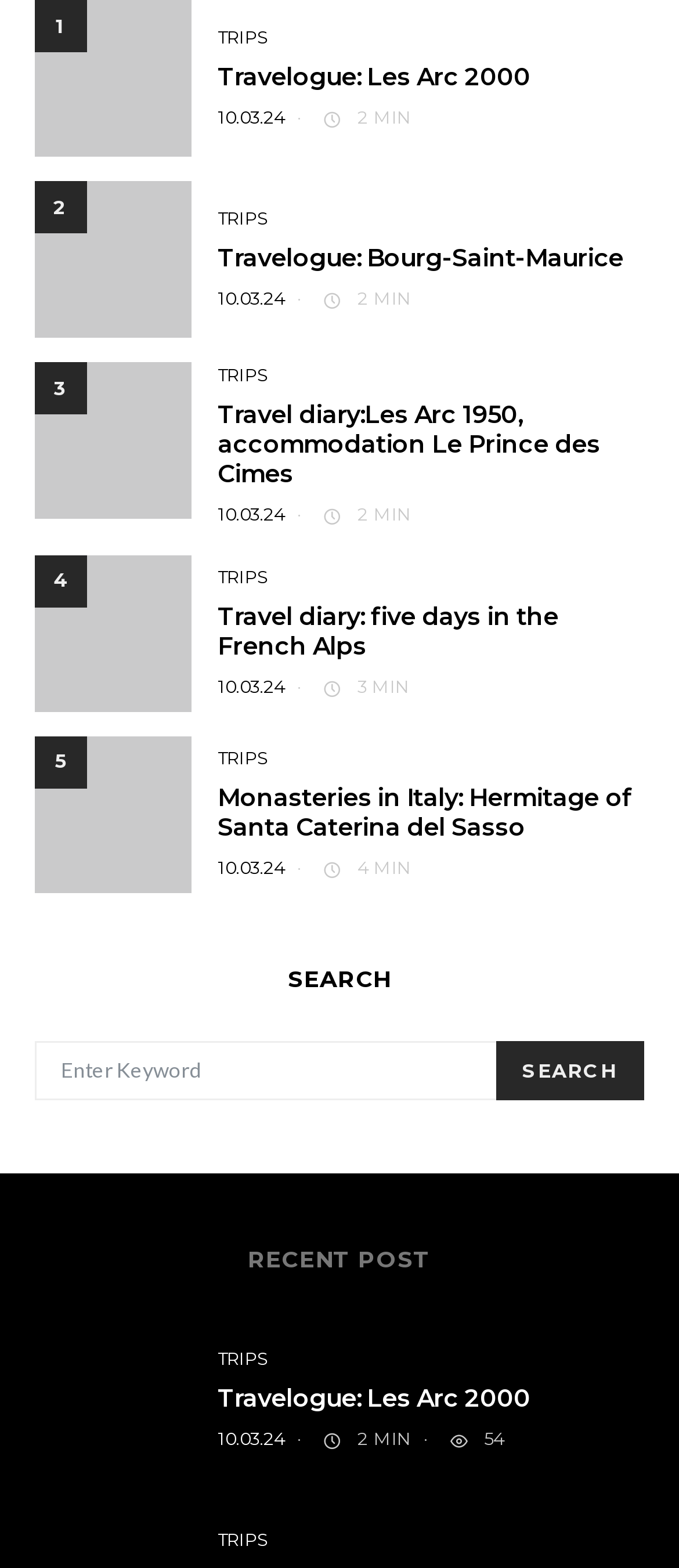Can you find the bounding box coordinates of the area I should click to execute the following instruction: "Go to Terms and conditions"?

None